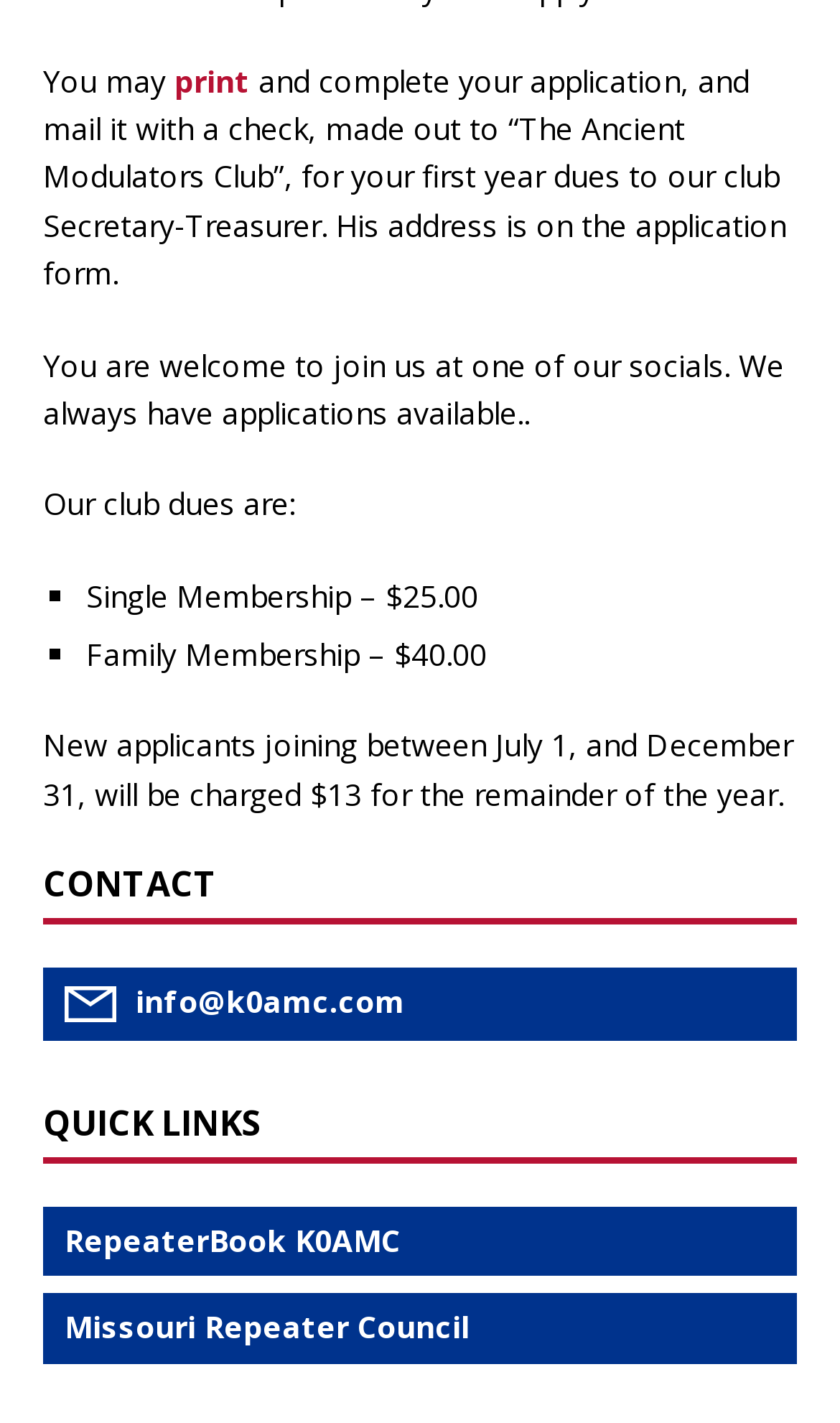Locate the bounding box coordinates for the element described below: "RepeaterBook K0AMC". The coordinates must be four float values between 0 and 1, formatted as [left, top, right, bottom].

[0.051, 0.848, 0.949, 0.897]